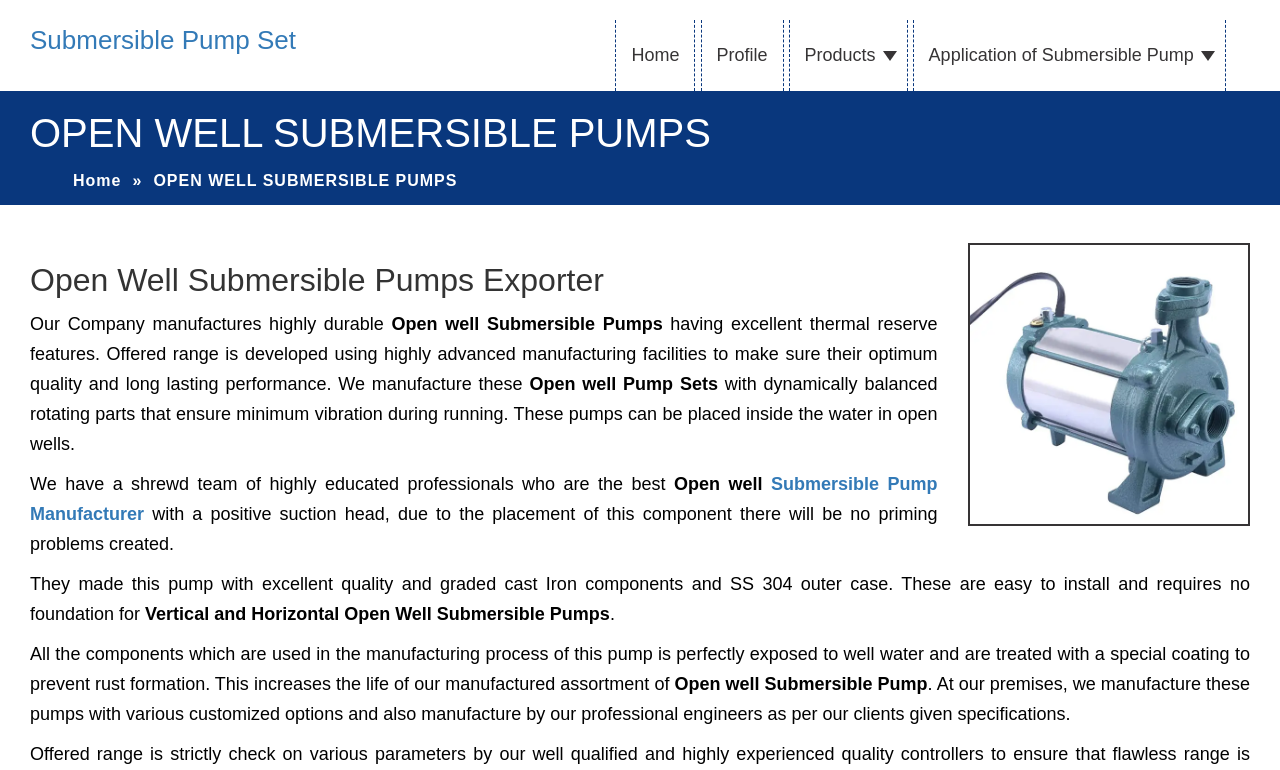Given the description Submersible Pump Set, predict the bounding box coordinates of the UI element. Ensure the coordinates are in the format (top-left x, top-left y, bottom-right x, bottom-right y) and all values are between 0 and 1.

[0.023, 0.032, 0.231, 0.071]